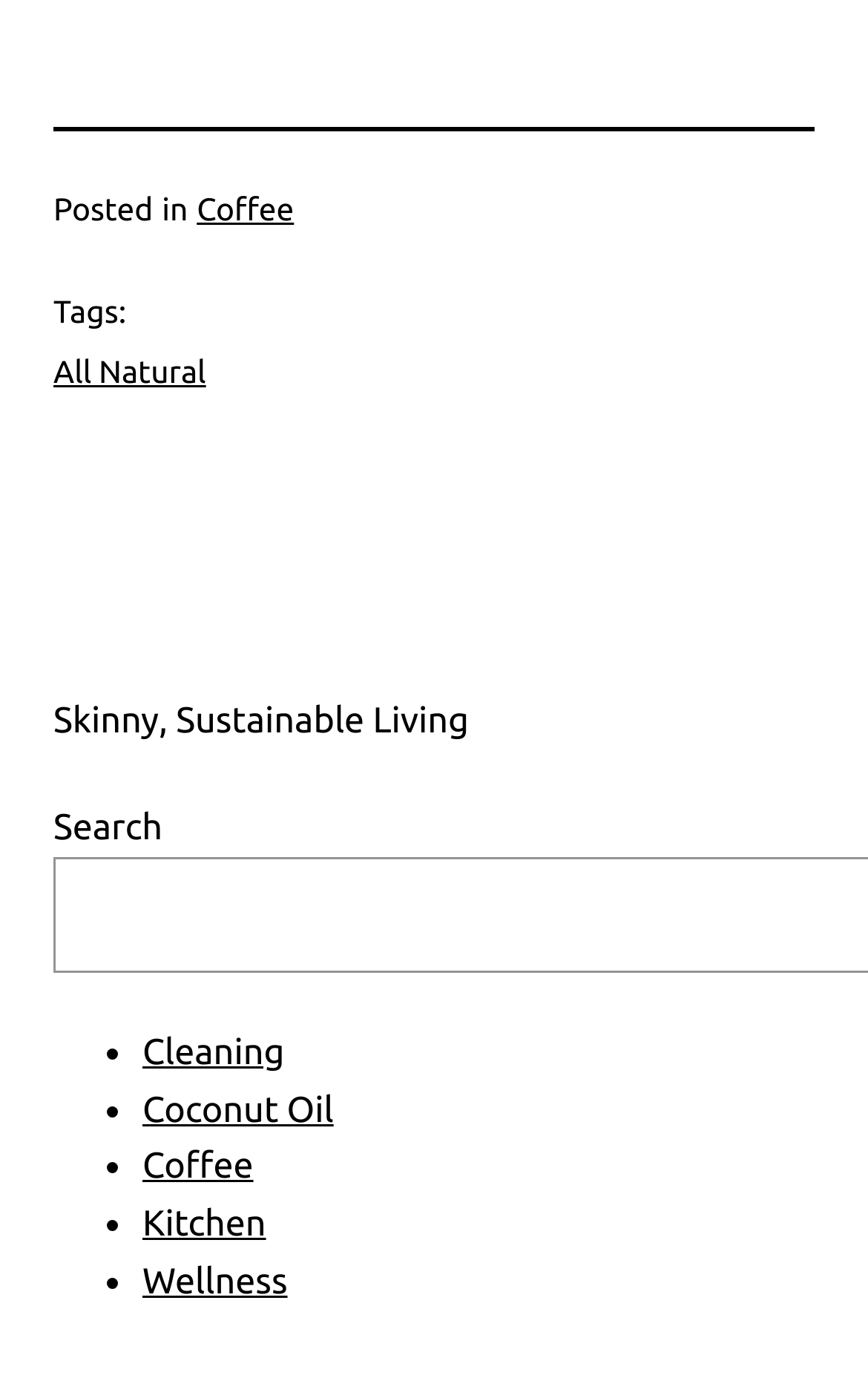Provide a single word or phrase answer to the question: 
What is the purpose of the search function?

To search the website